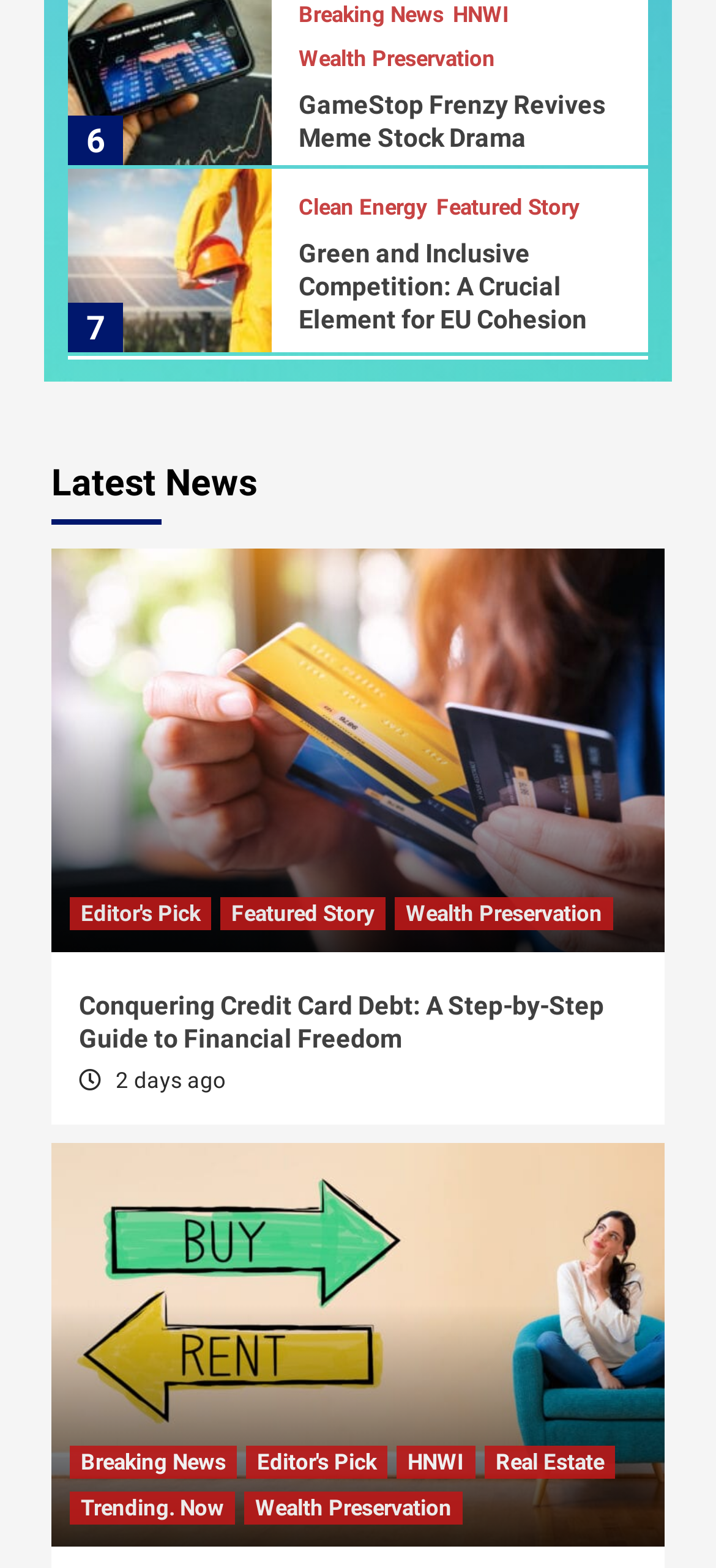What is the main topic of the webpage?
Please answer using one word or phrase, based on the screenshot.

Green and Inclusive Competition